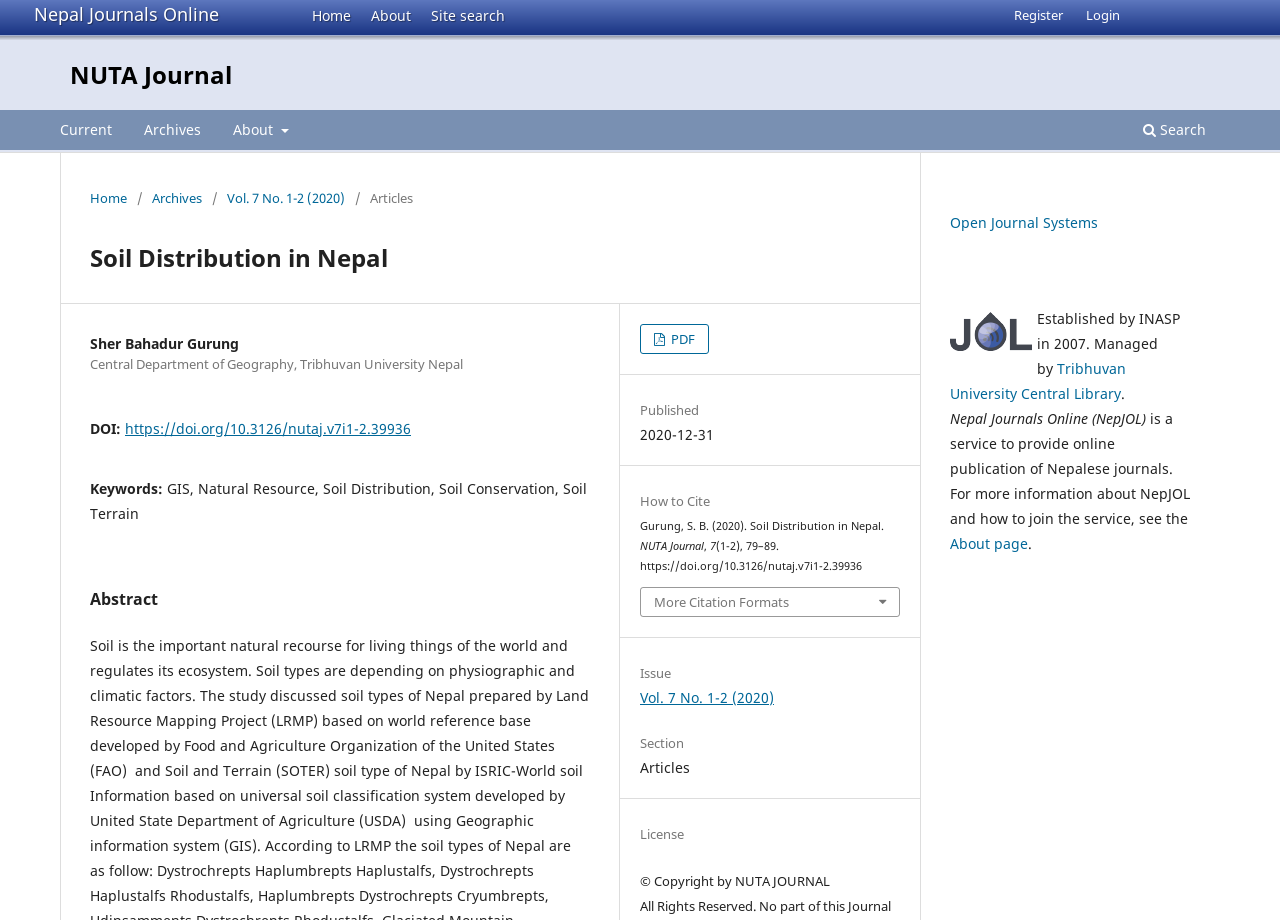Please mark the bounding box coordinates of the area that should be clicked to carry out the instruction: "view more citation formats".

[0.501, 0.639, 0.702, 0.669]